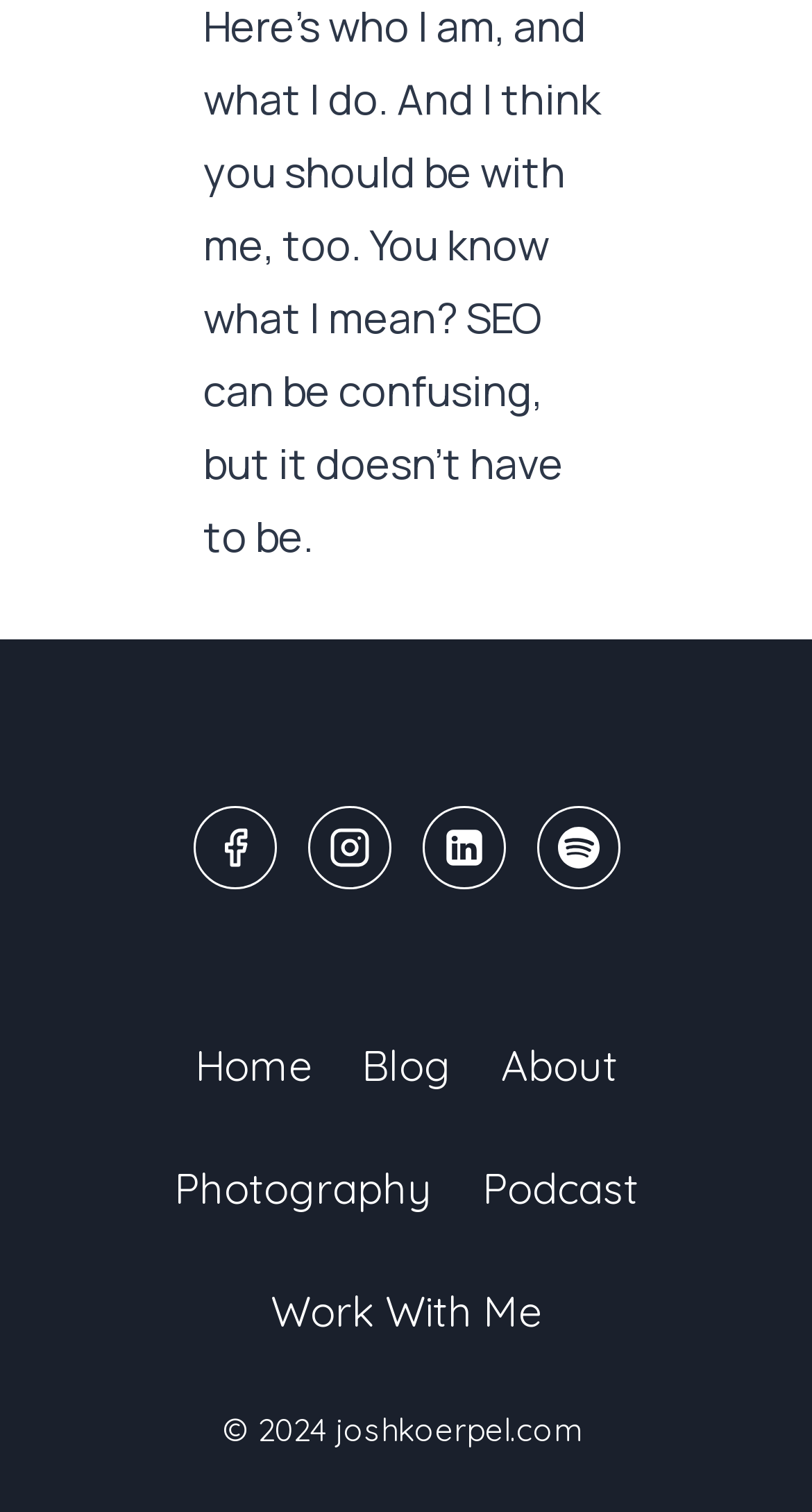Determine the bounding box of the UI component based on this description: "Work With Me". The bounding box coordinates should be four float values between 0 and 1, i.e., [left, top, right, bottom].

[0.303, 0.827, 0.697, 0.908]